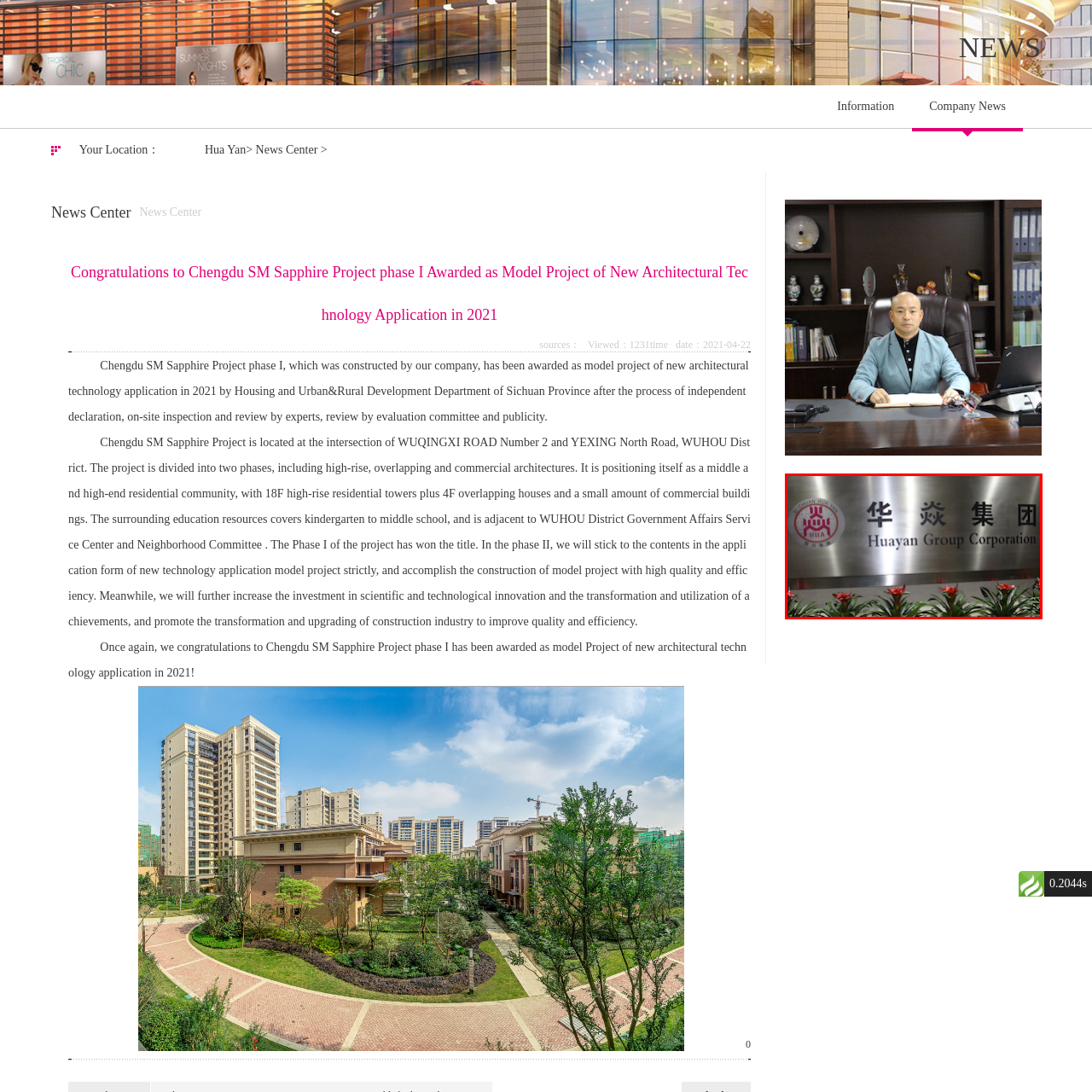What is the material of the backdrop?
Inspect the image within the red bounding box and answer the question in detail.

The caption describes the backdrop as 'sleek, metallic', which suggests that the material of the backdrop is metallic.